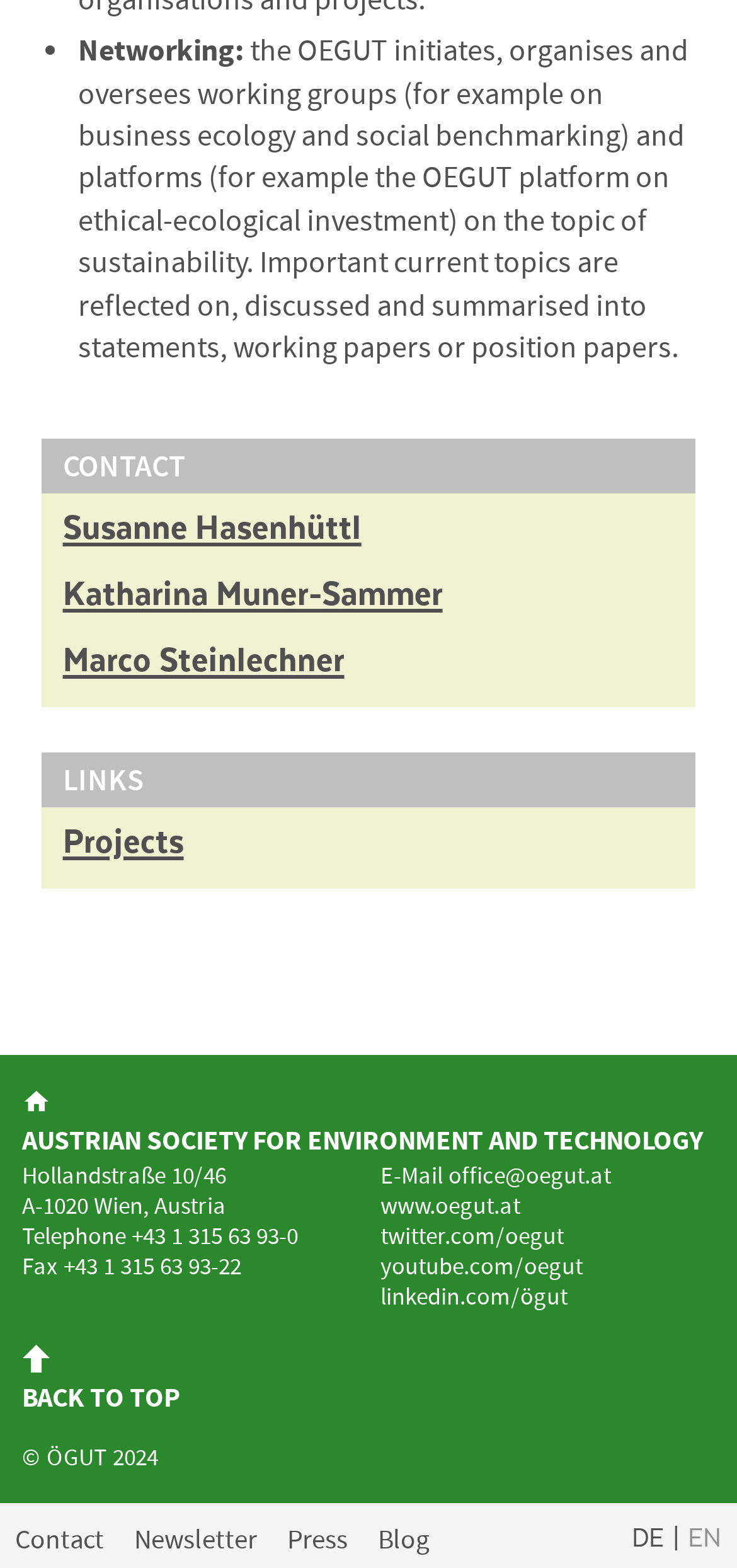Please identify the bounding box coordinates for the region that you need to click to follow this instruction: "Send an email to office@oegut.at".

[0.609, 0.74, 0.829, 0.76]